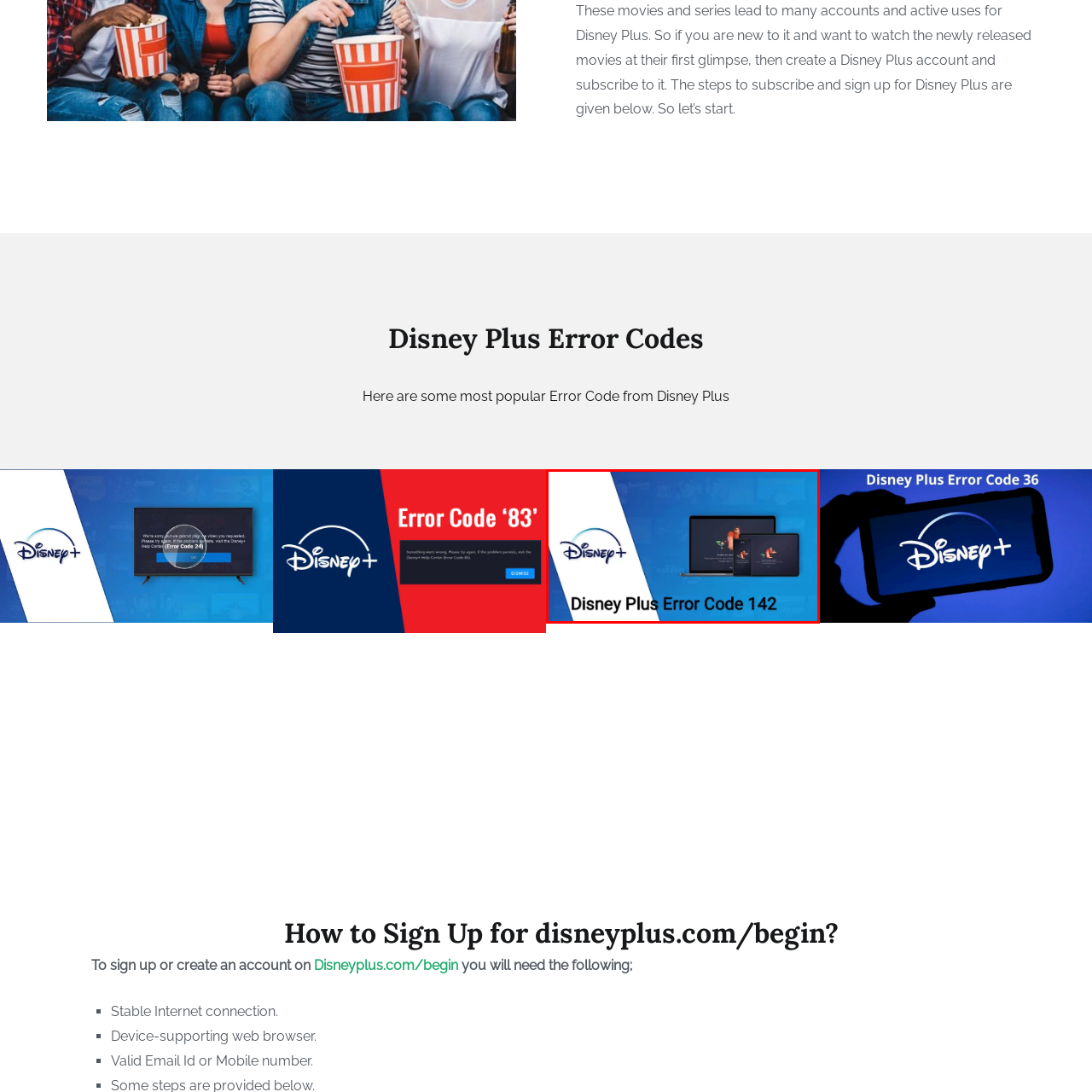Provide an in-depth description of the scene highlighted by the red boundary in the image.

The image features the Disney+ logo prominently on the left side, accompanied by the text "Disney Plus Error Code 142" at the bottom. The background is a gradient of blue hues, creating a vibrant and engaging atmosphere. To the right, three devices— a laptop, tablet, and smartphone— are displayed, showcasing an error screen that indicates a technical issue related to streaming. This visual representation highlights the challenges users may encounter while using Disney+ and suggests a focus on troubleshooting and resolution for Error Code 142.